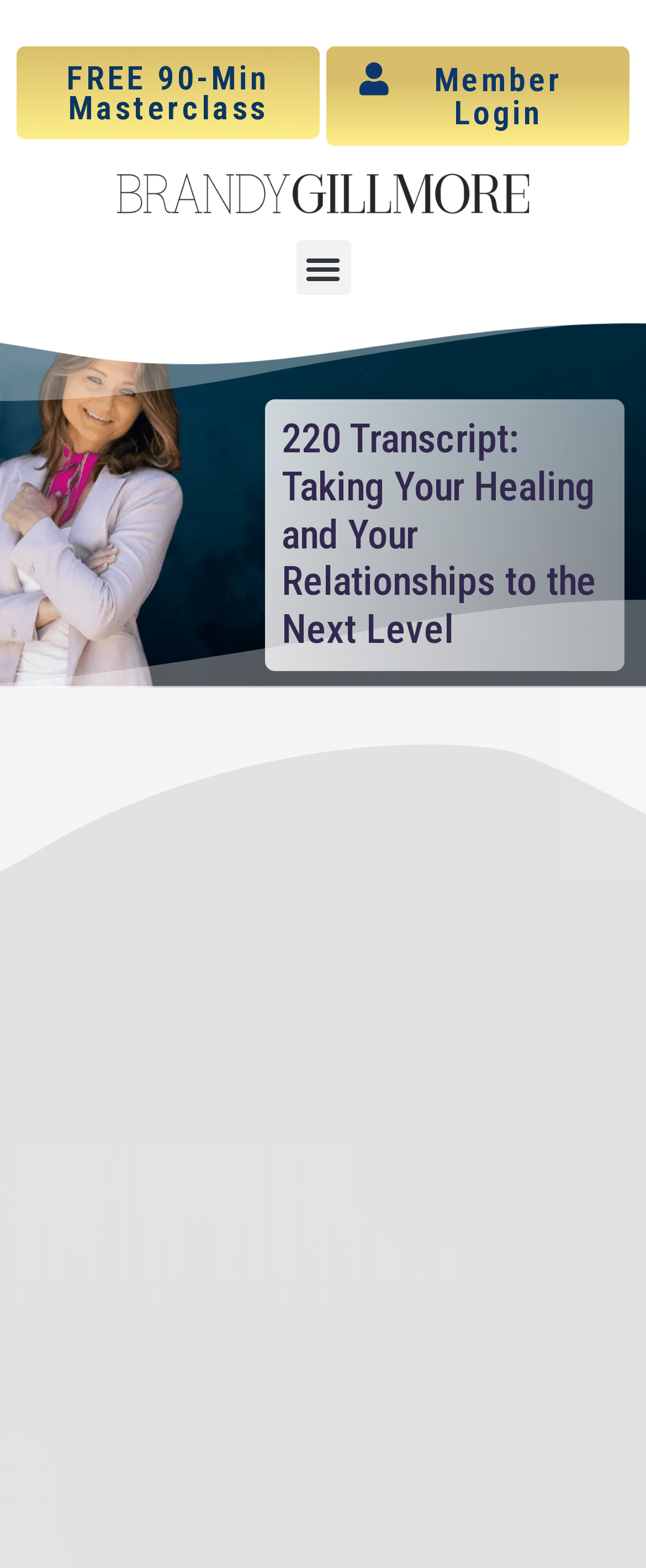What is the logo image above the menu toggle button?
Use the image to answer the question with a single word or phrase.

Brandy Gillmore Logo